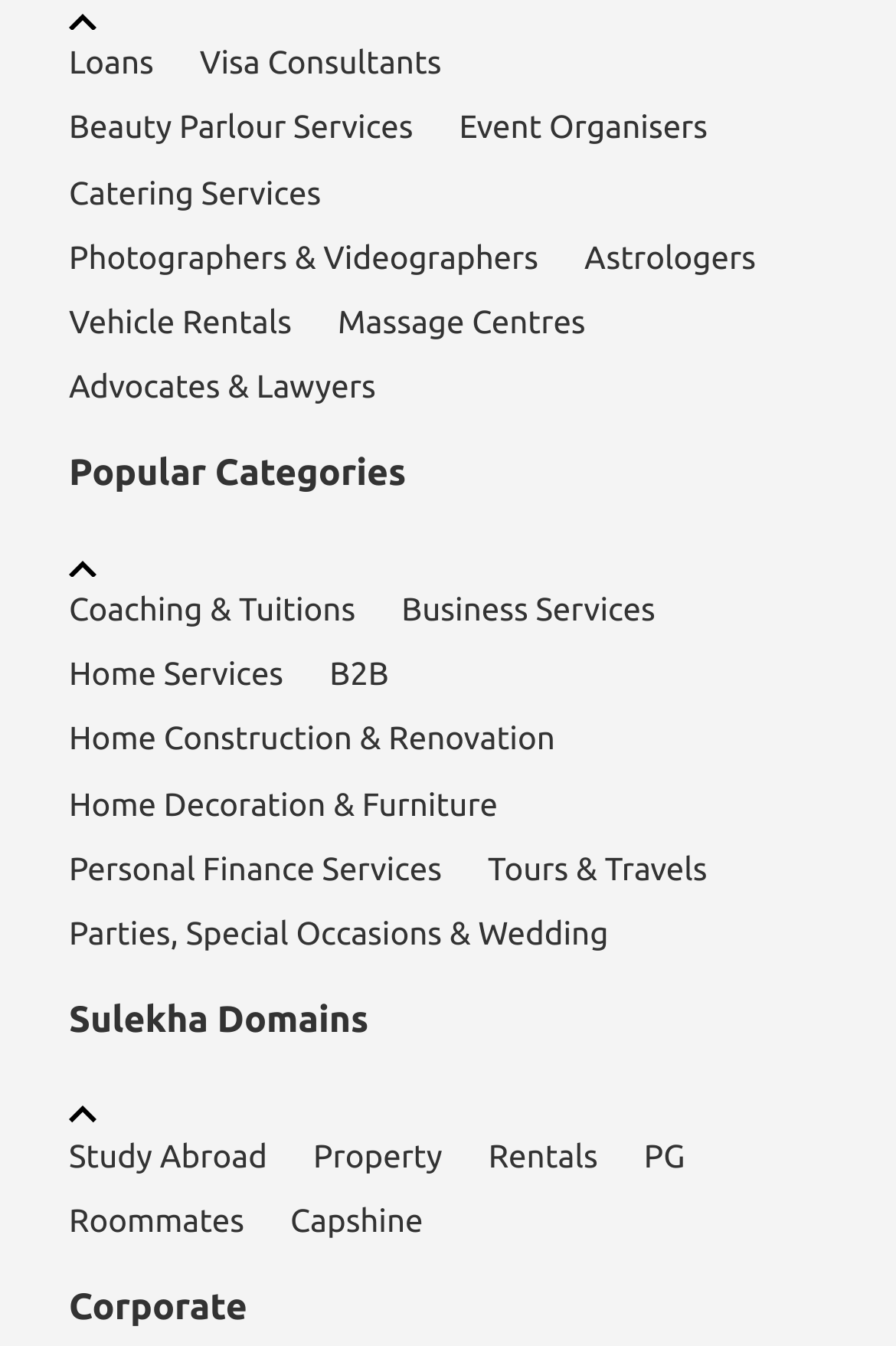How many categories are listed on the webpage?
Carefully analyze the image and provide a thorough answer to the question.

I counted the number of links on the webpage that seem to be categorizing different services or products, and I found 25 of them.